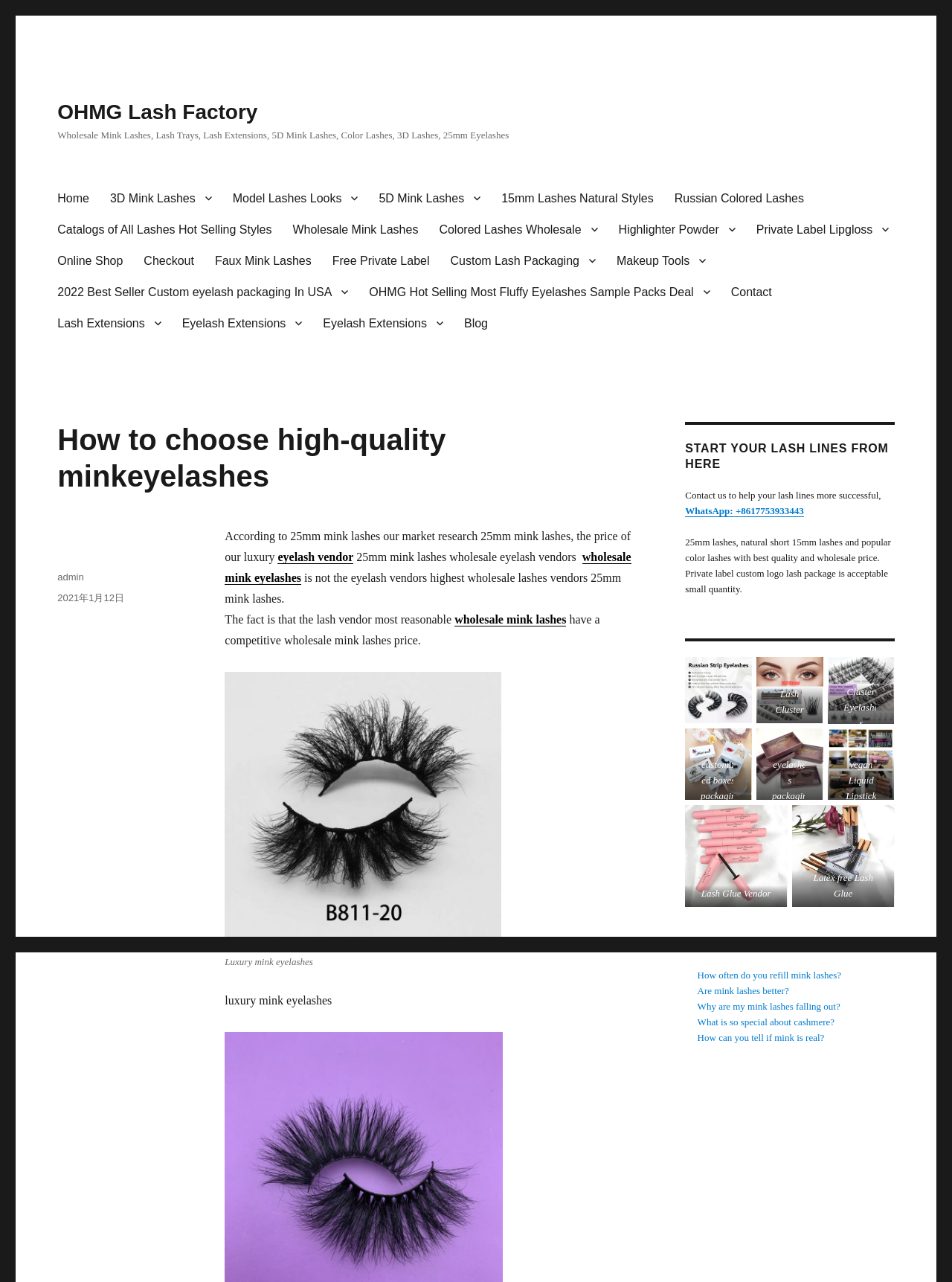Use a single word or phrase to answer this question: 
What type of lashes are mentioned on this webpage?

Mink lashes